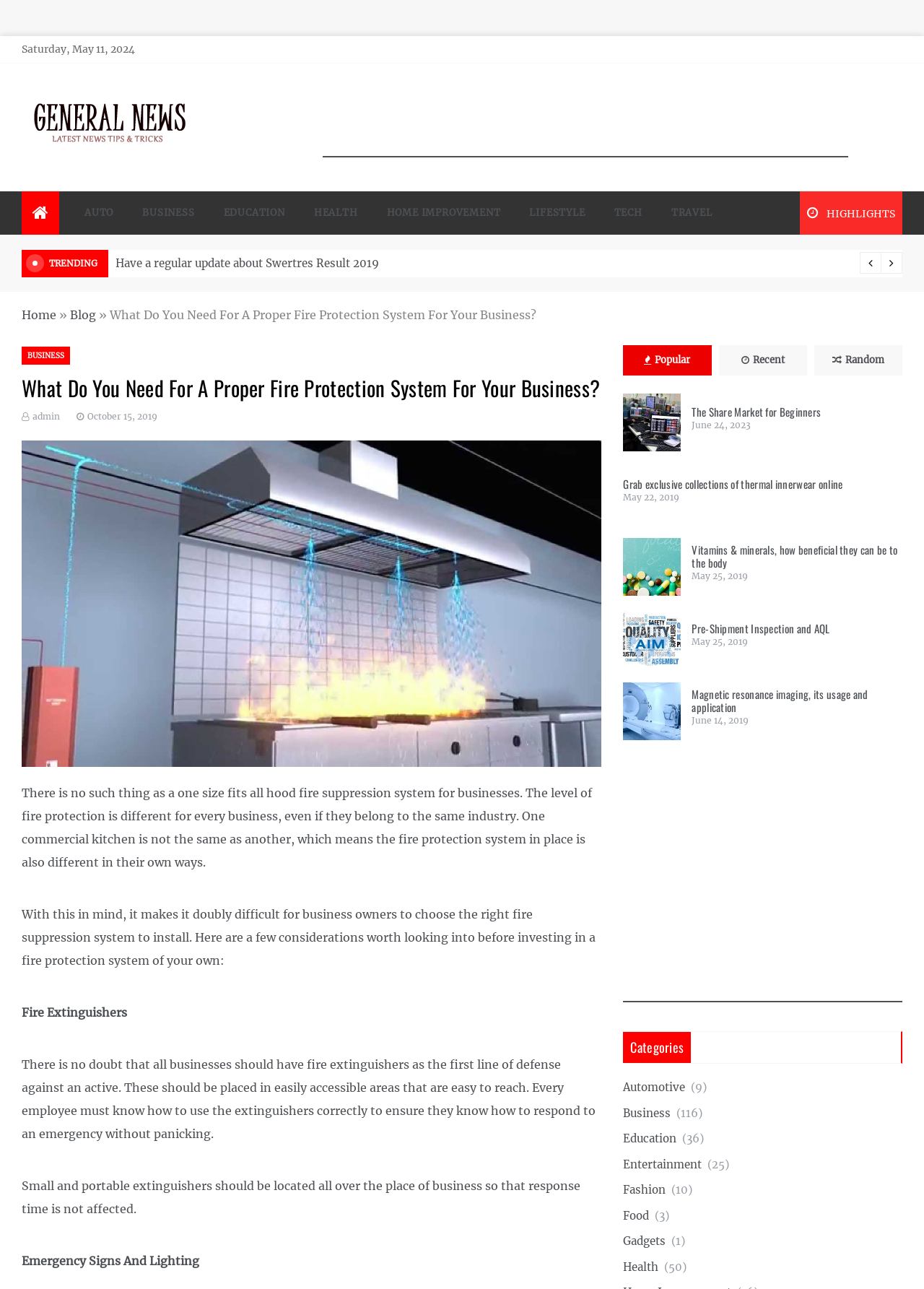Reply to the question below using a single word or brief phrase:
What is the importance of emergency signs and lighting?

Response time